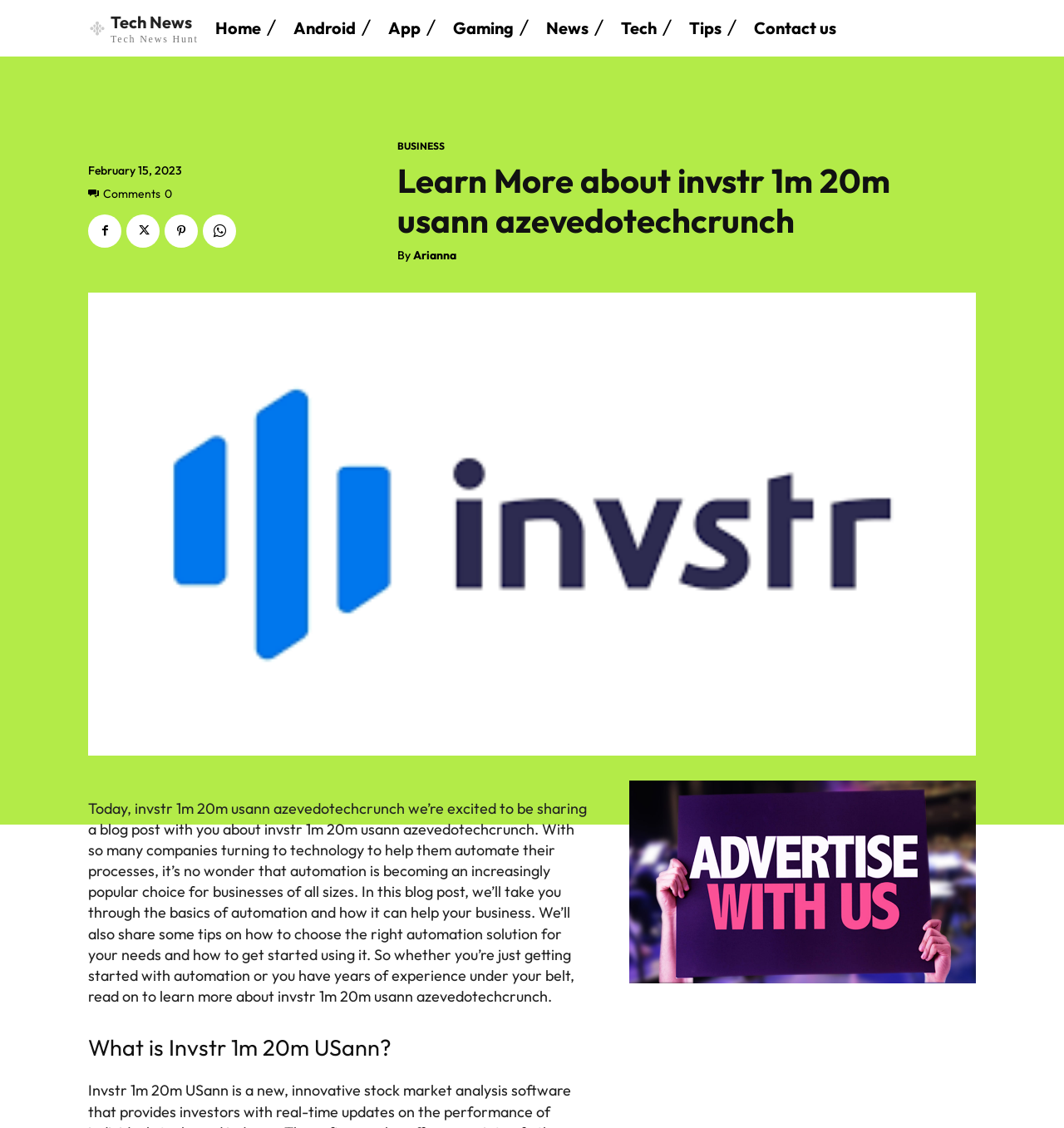Please give a succinct answer using a single word or phrase:
How many social media links are there?

4